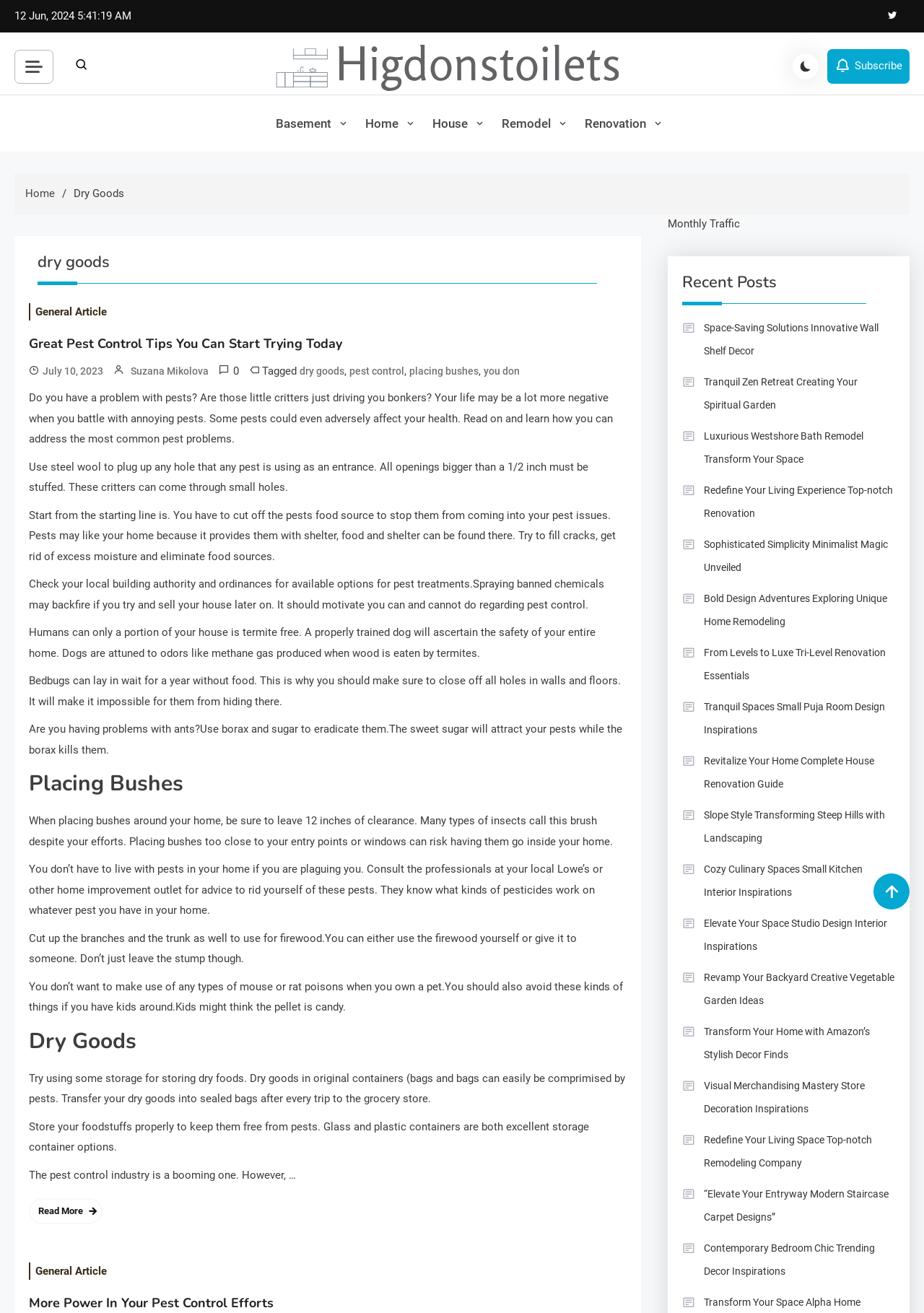Please determine the bounding box coordinates of the clickable area required to carry out the following instruction: "Subscribe by clicking the ' Subscribe' button". The coordinates must be four float numbers between 0 and 1, represented as [left, top, right, bottom].

[0.895, 0.037, 0.984, 0.064]